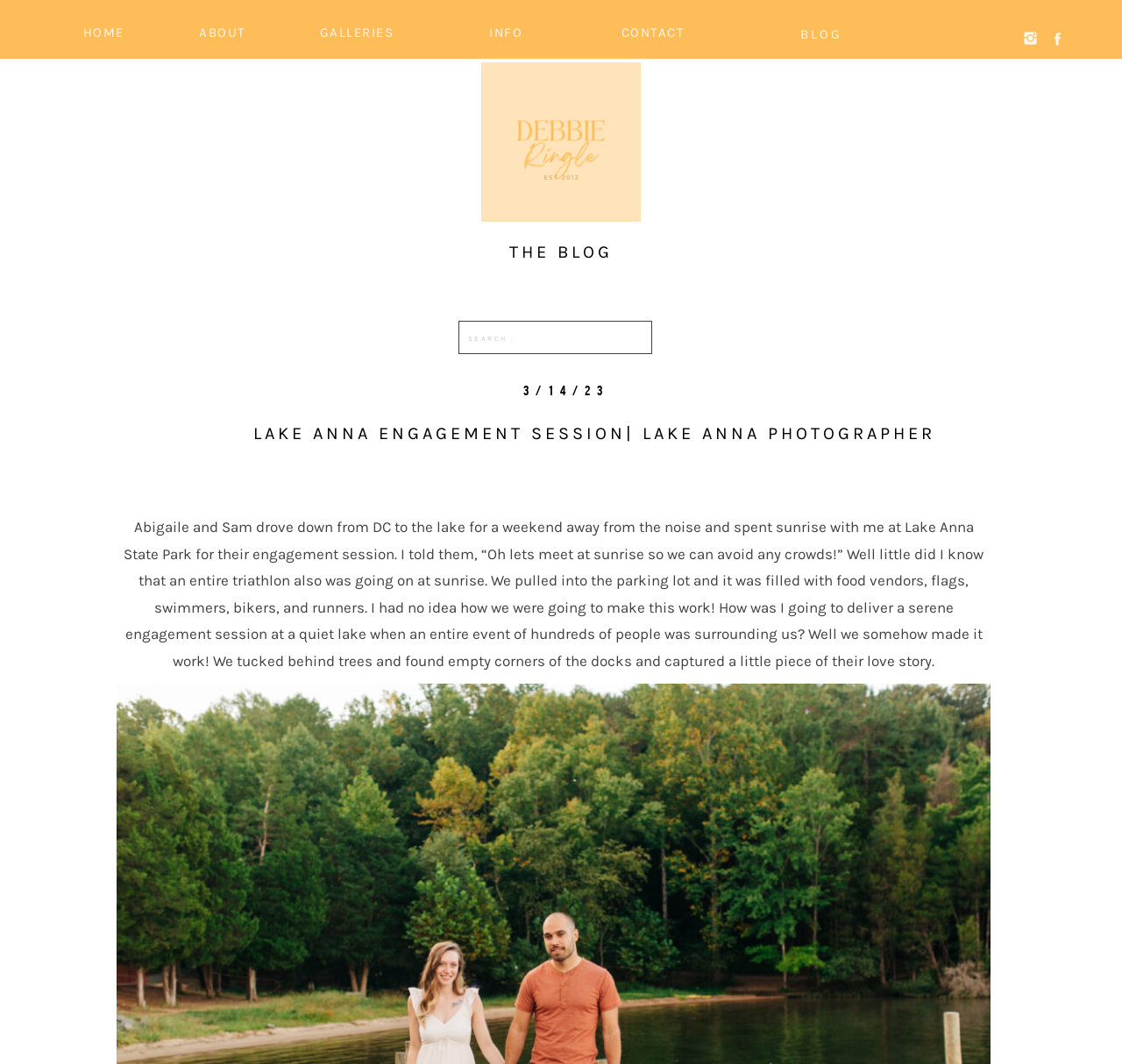Analyze the image and deliver a detailed answer to the question: What is the location of the engagement session?

I inferred the location of the engagement session from the text 'Abigaile and Sam drove down from DC to the lake for a weekend away from the noise and spent sunrise with me at Lake Anna State Park for their engagement session', which mentions Lake Anna State Park as the location.